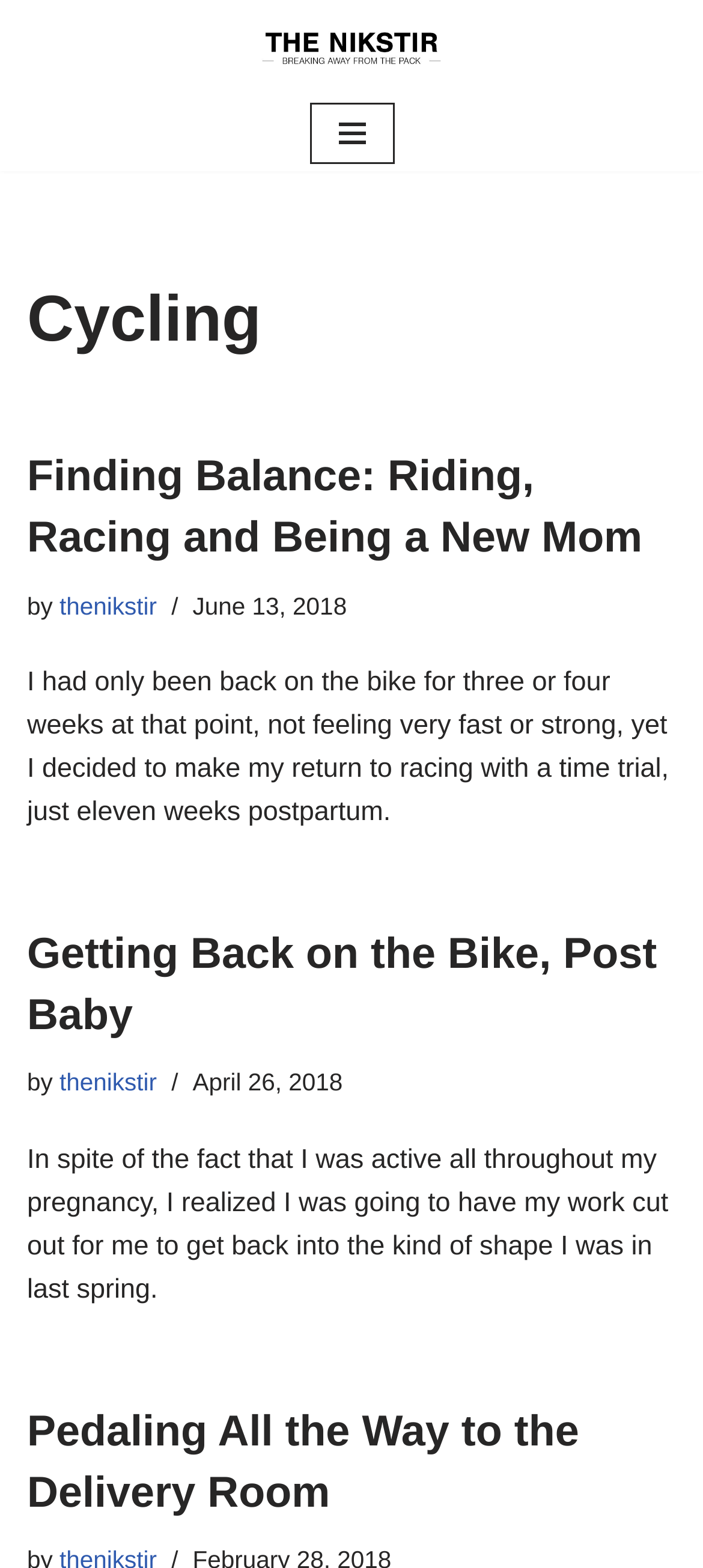Find the bounding box coordinates for the element that must be clicked to complete the instruction: "Open the navigation menu". The coordinates should be four float numbers between 0 and 1, indicated as [left, top, right, bottom].

[0.44, 0.066, 0.56, 0.105]